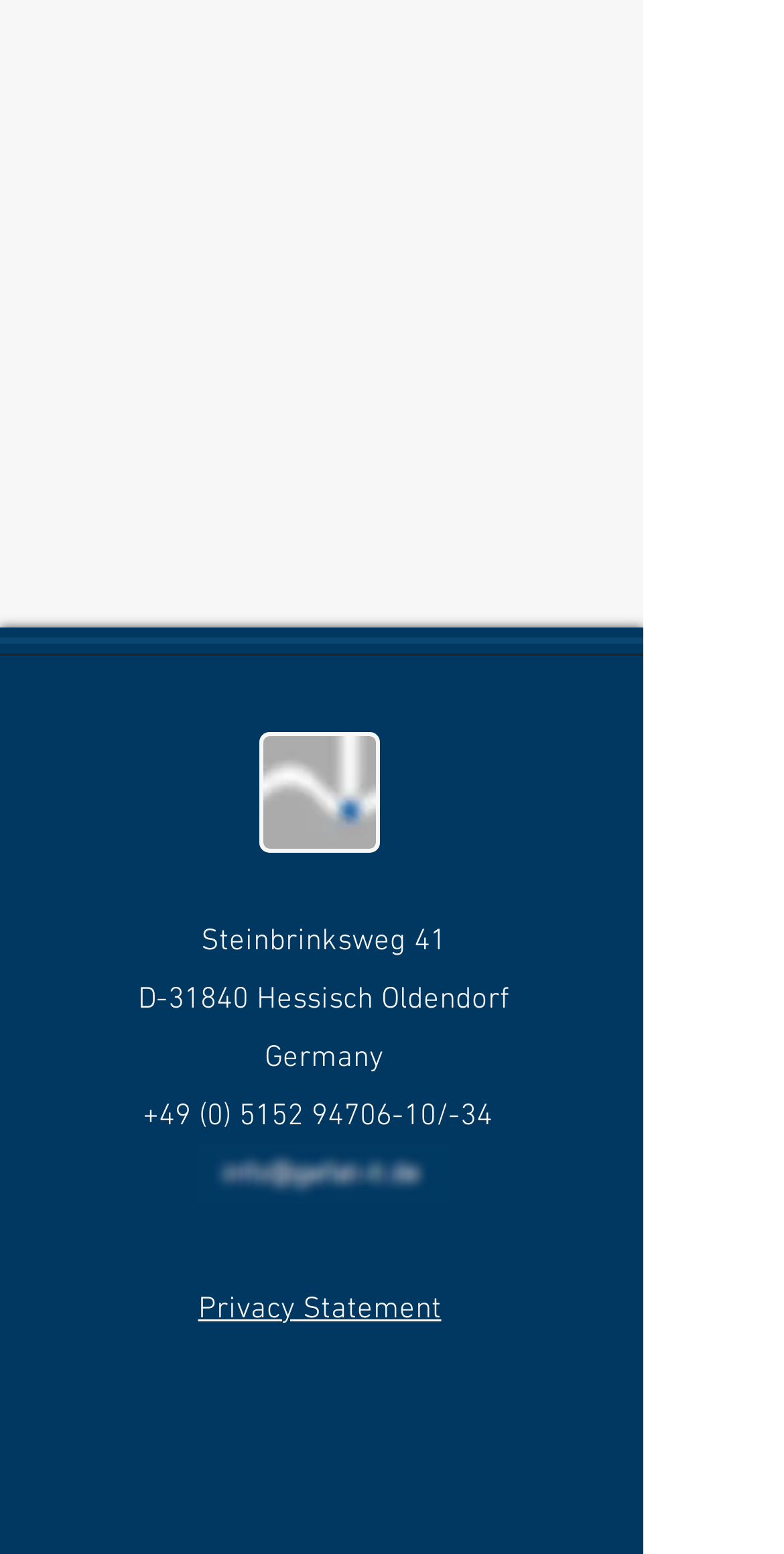Please determine the bounding box of the UI element that matches this description: aria-label="Xing - Weißer Kreis". The coordinates should be given as (top-left x, top-left y, bottom-right x, bottom-right y), with all values between 0 and 1.

[0.351, 0.874, 0.467, 0.933]